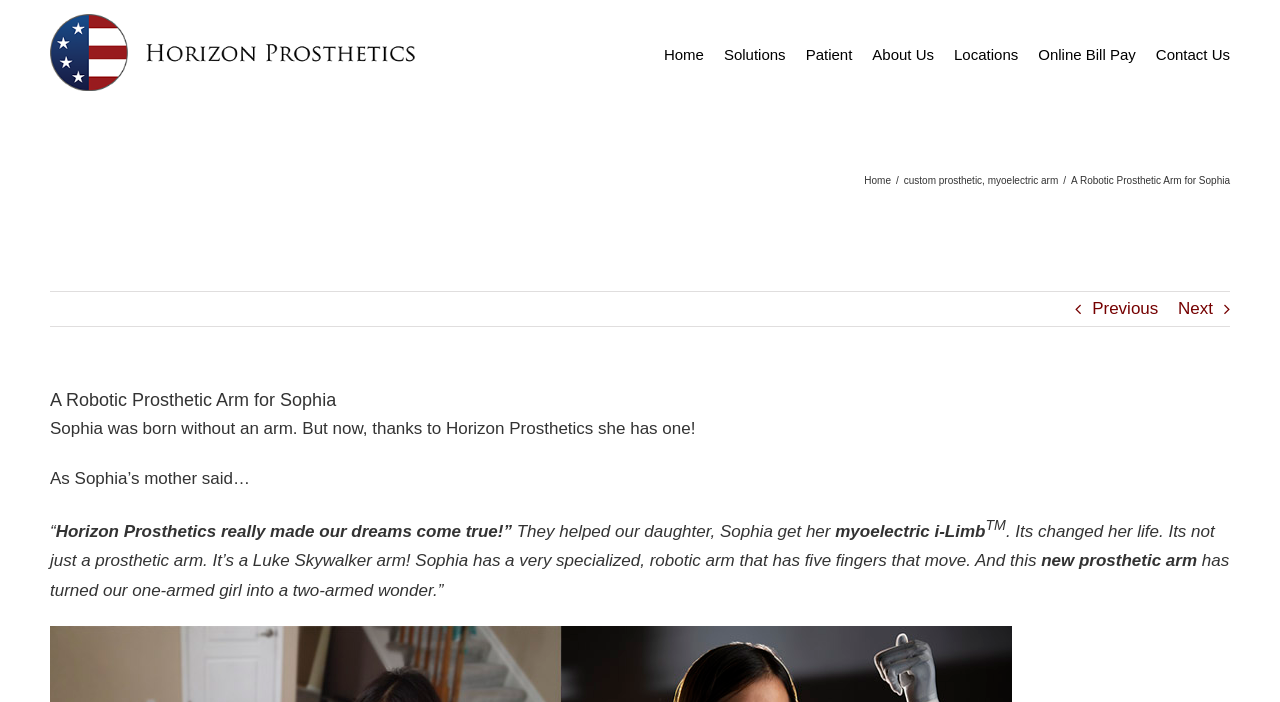Create a detailed narrative of the webpage’s visual and textual elements.

The webpage is about Horizon Prosthetics, a company that provides custom prosthetic solutions. At the top left corner, there is a logo of Horizon Prosthetics, which is an image linked to the company's homepage. Next to the logo, there is a main menu navigation bar with links to various sections of the website, including Home, Solutions, Patient, About Us, Locations, Online Bill Pay, and Contact Us.

Below the navigation bar, there is a page title bar with a breadcrumb trail showing the current page's location in the website's hierarchy. The breadcrumb trail consists of links to the Home page, custom prosthetic, and myoelectric arm, separated by forward slashes.

The main content of the webpage is about a success story of a girl named Sophia who was born without an arm. With the help of Horizon Prosthetics, Sophia received a custom myoelectric i-Limb prosthetic arm with five fingers that move, which has changed her life. The webpage features a heading that reads "A Robotic Prosthetic Arm for Sophia" and several paragraphs of text that describe Sophia's story, including a quote from her mother.

At the bottom of the page, there are navigation links to previous and next pages, represented by arrow icons.